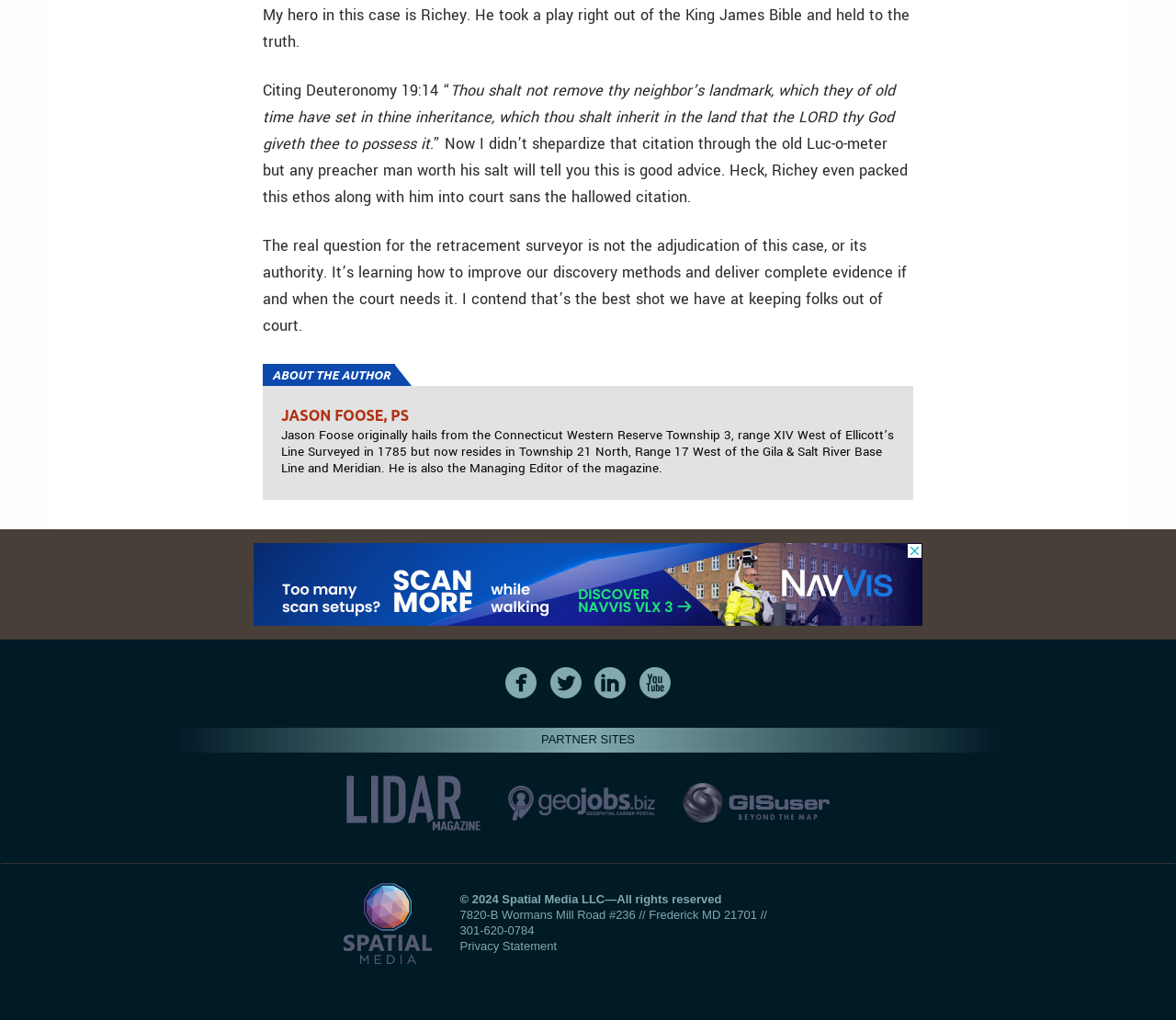Identify the bounding box coordinates of the region I need to click to complete this instruction: "View GIS User".

[0.58, 0.779, 0.705, 0.794]